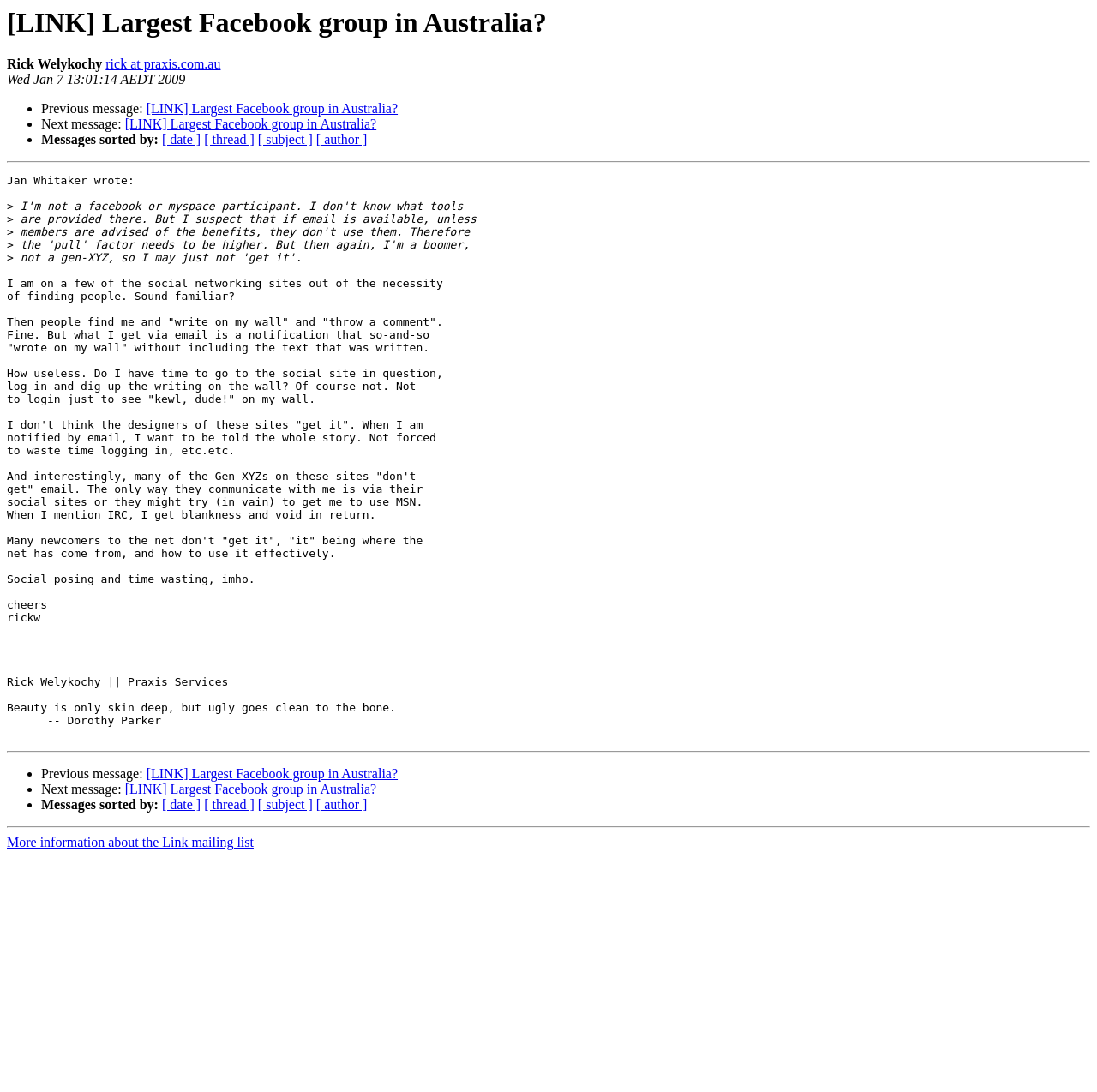Please specify the coordinates of the bounding box for the element that should be clicked to carry out this instruction: "Check more information about the Link mailing list". The coordinates must be four float numbers between 0 and 1, formatted as [left, top, right, bottom].

[0.006, 0.765, 0.231, 0.778]